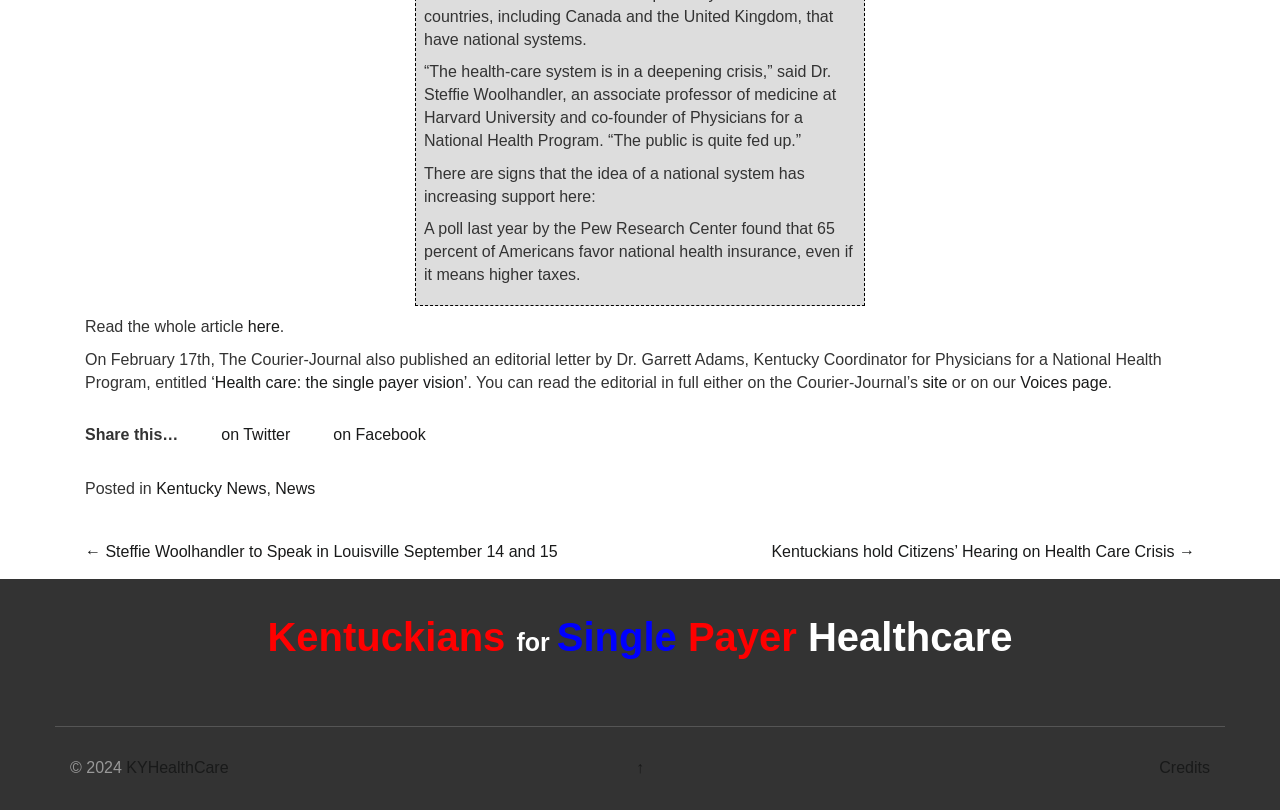Extract the bounding box coordinates for the UI element described by the text: "on Facebook". The coordinates should be in the form of [left, top, right, bottom] with values between 0 and 1.

[0.24, 0.527, 0.333, 0.547]